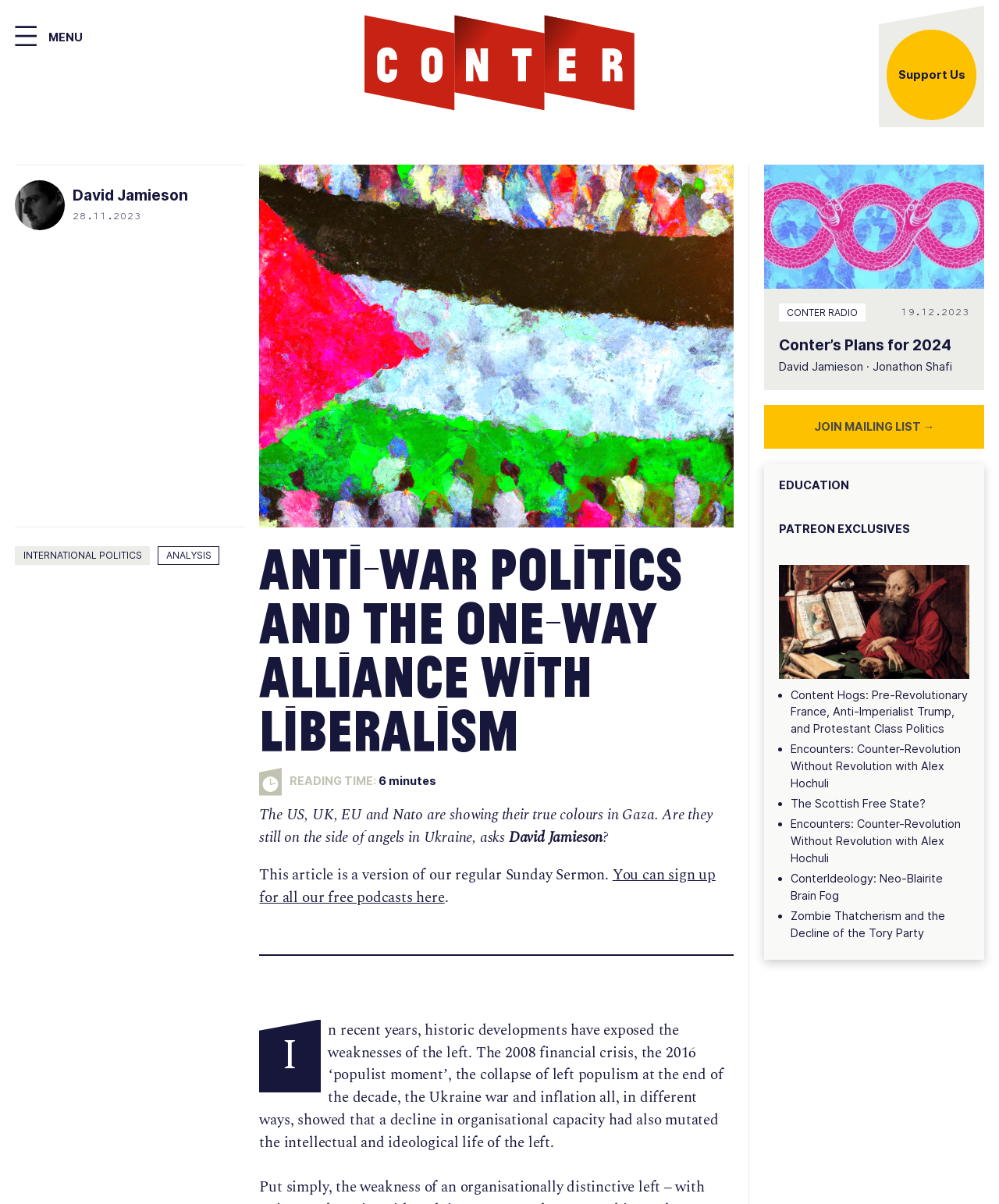Bounding box coordinates are specified in the format (top-left x, top-left y, bottom-right x, bottom-right y). All values are floating point numbers bounded between 0 and 1. Please provide the bounding box coordinate of the region this sentence describes: Support Us

[0.888, 0.025, 0.978, 0.1]